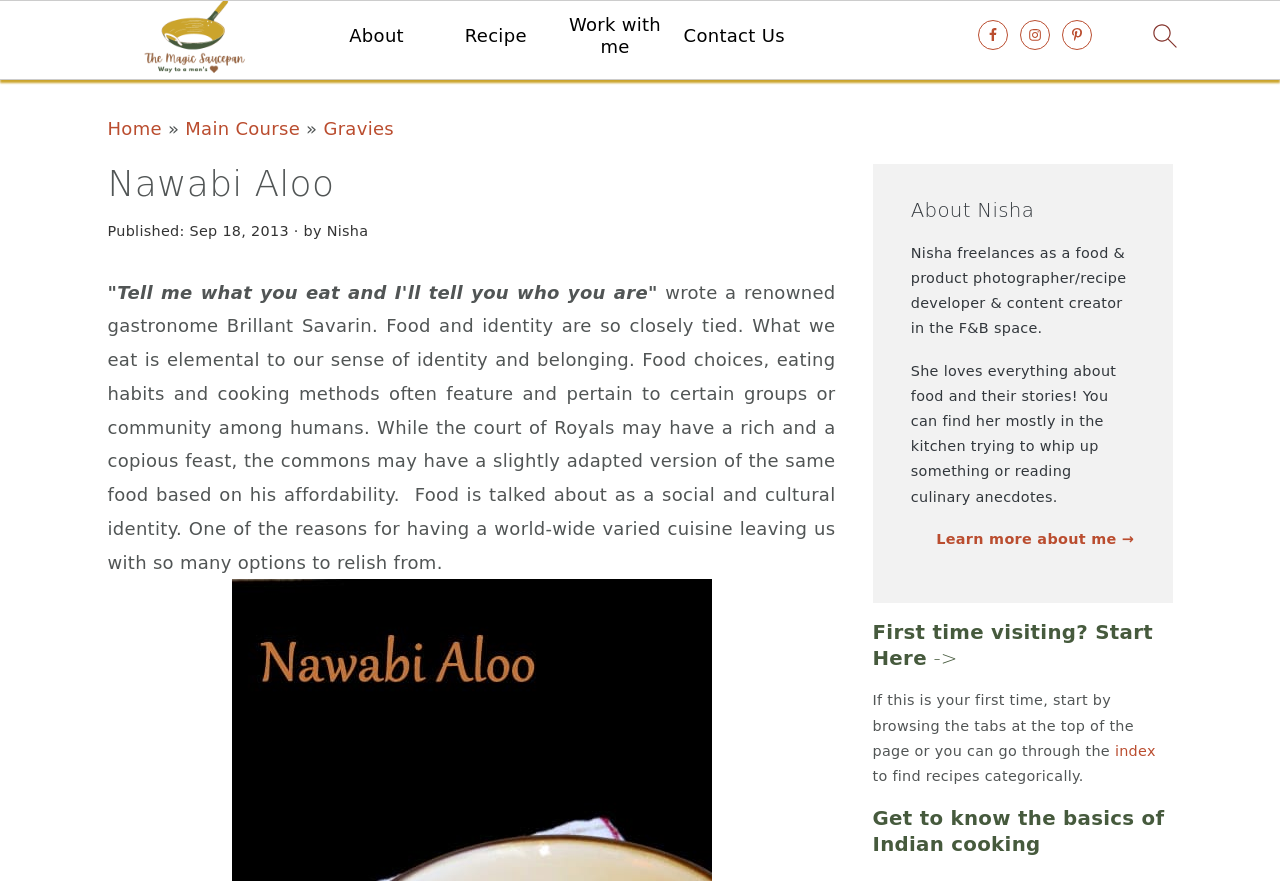Answer succinctly with a single word or phrase:
What is the name of the recipe on this page?

Nawabi Aloo